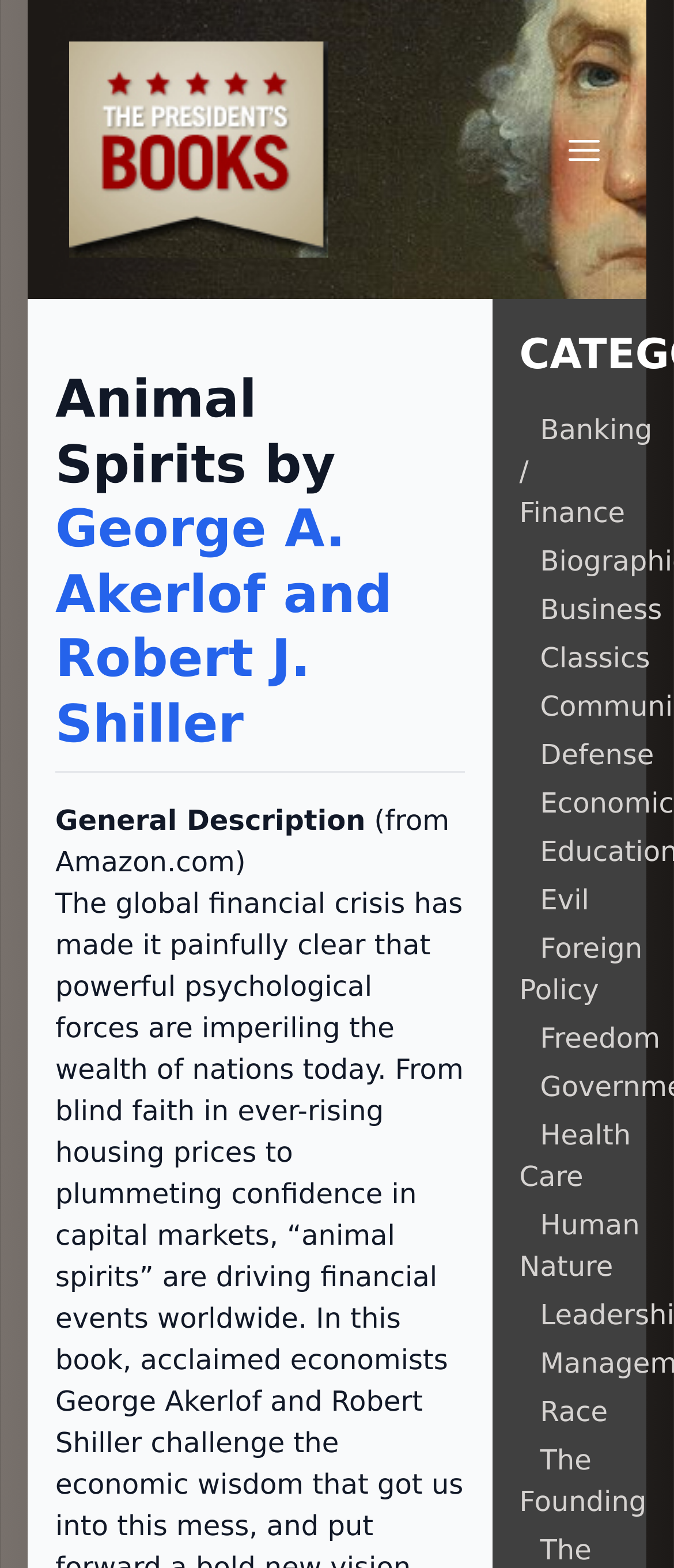Can you find and provide the main heading text of this webpage?

Animal Spirits by George A. Akerlof and Robert J. Shiller